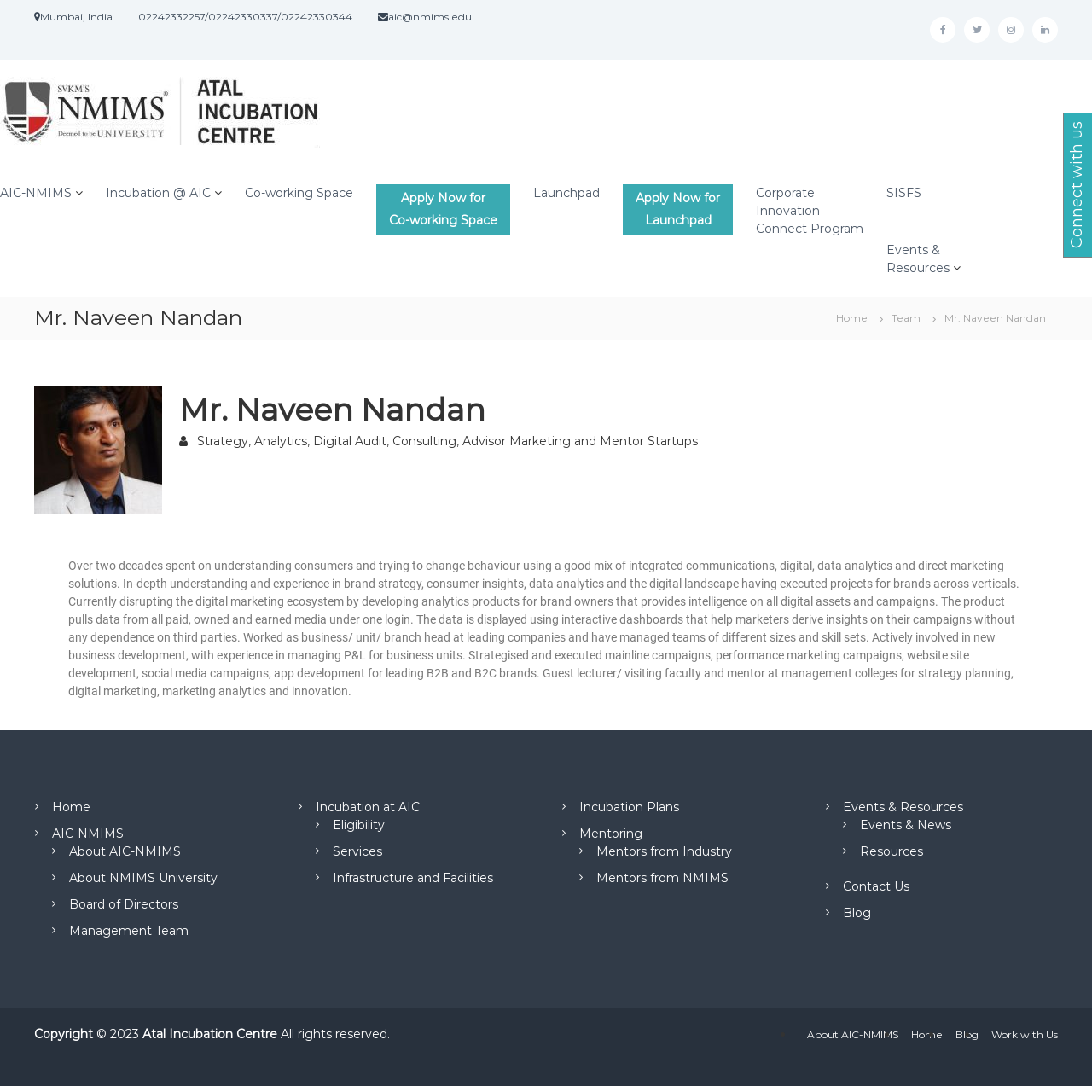Identify the main heading from the webpage and provide its text content.

Mr. Naveen Nandan